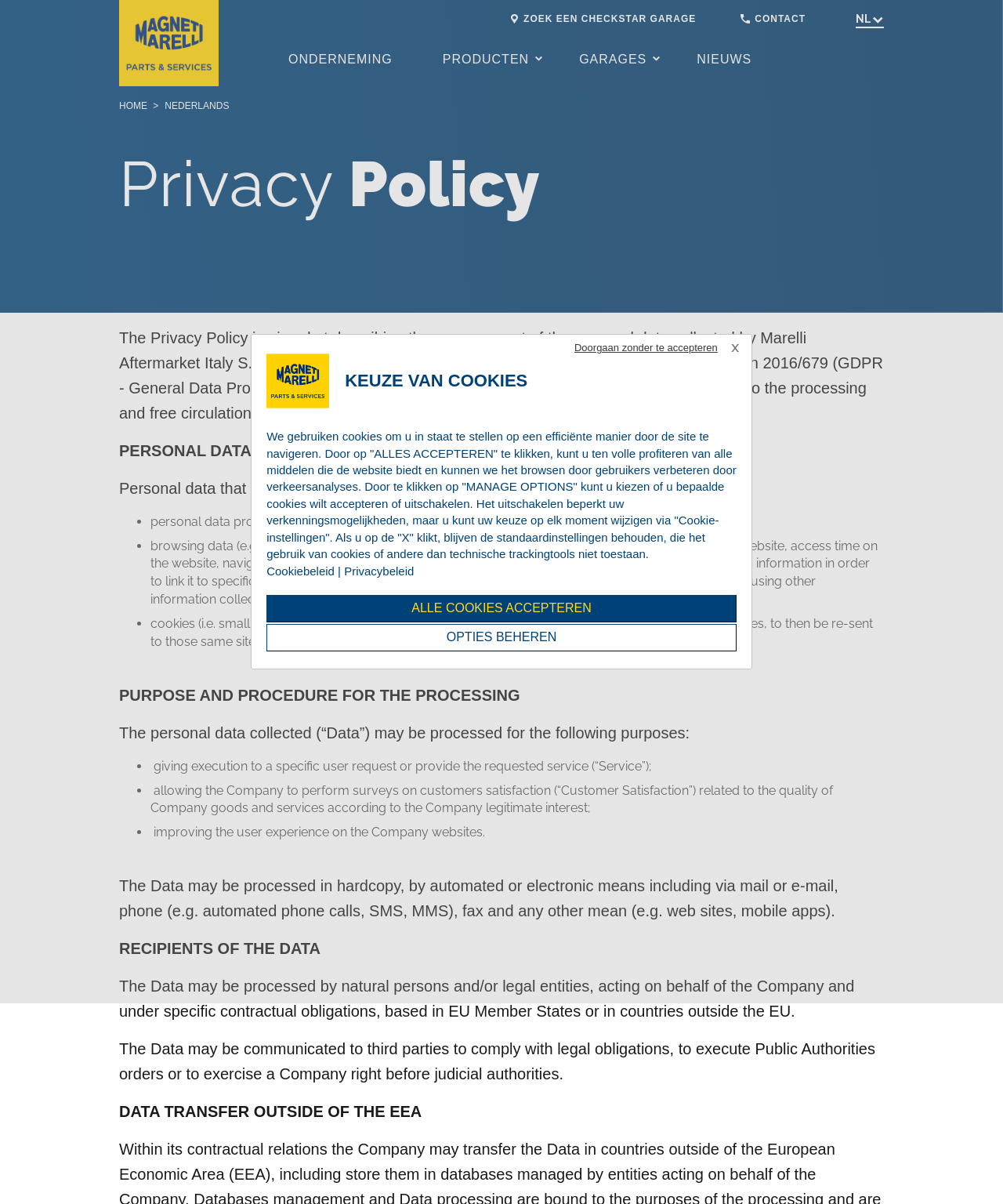Determine the bounding box coordinates of the element's region needed to click to follow the instruction: "Click on the 'NIEUWS' link". Provide these coordinates as four float numbers between 0 and 1, formatted as [left, top, right, bottom].

[0.695, 0.044, 0.749, 0.055]